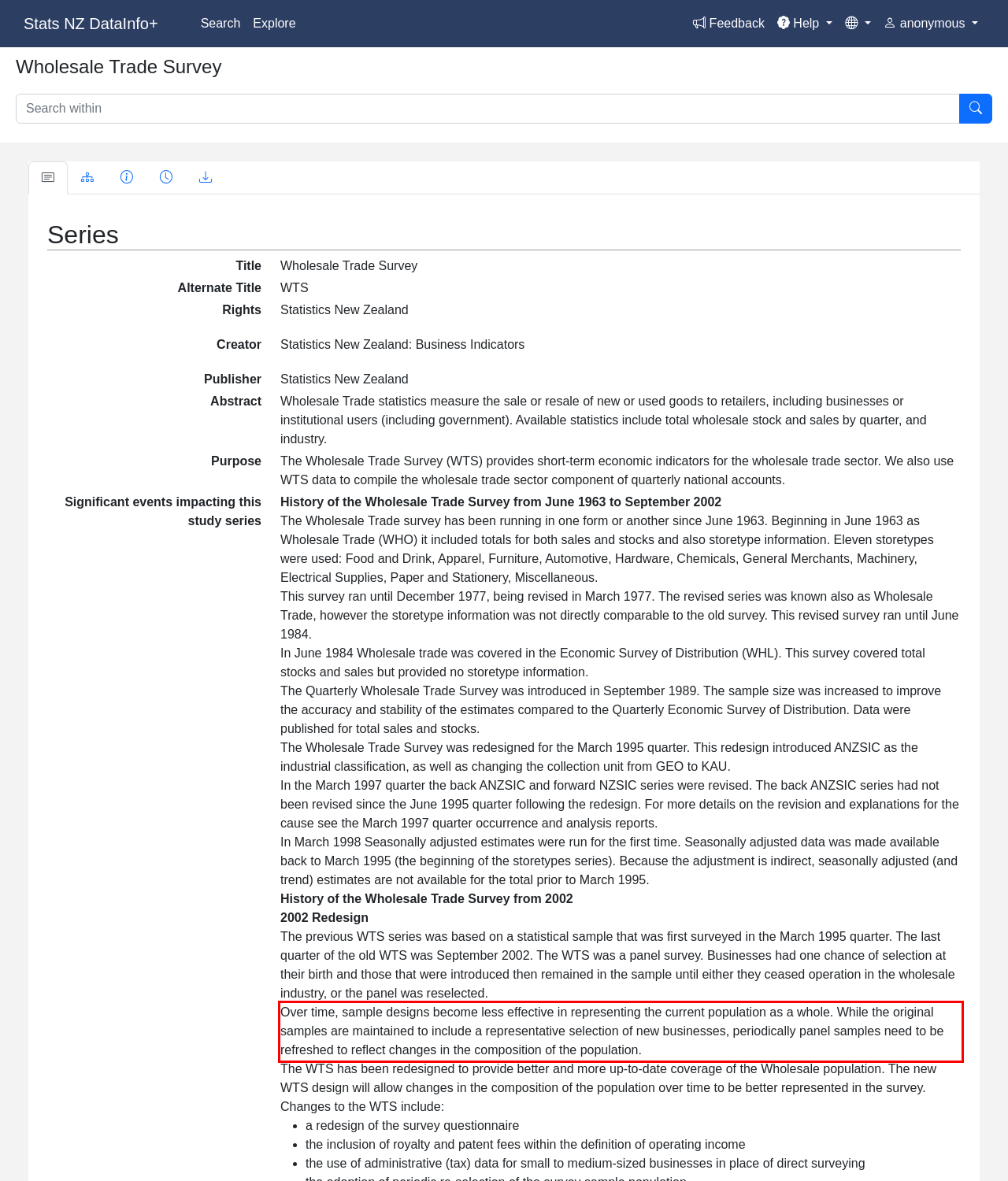Review the screenshot of the webpage and recognize the text inside the red rectangle bounding box. Provide the extracted text content.

Over time, sample designs become less effective in representing the current population as a whole. While the original samples are maintained to include a representative selection of new businesses, periodically panel samples need to be refreshed to reflect changes in the composition of the population.